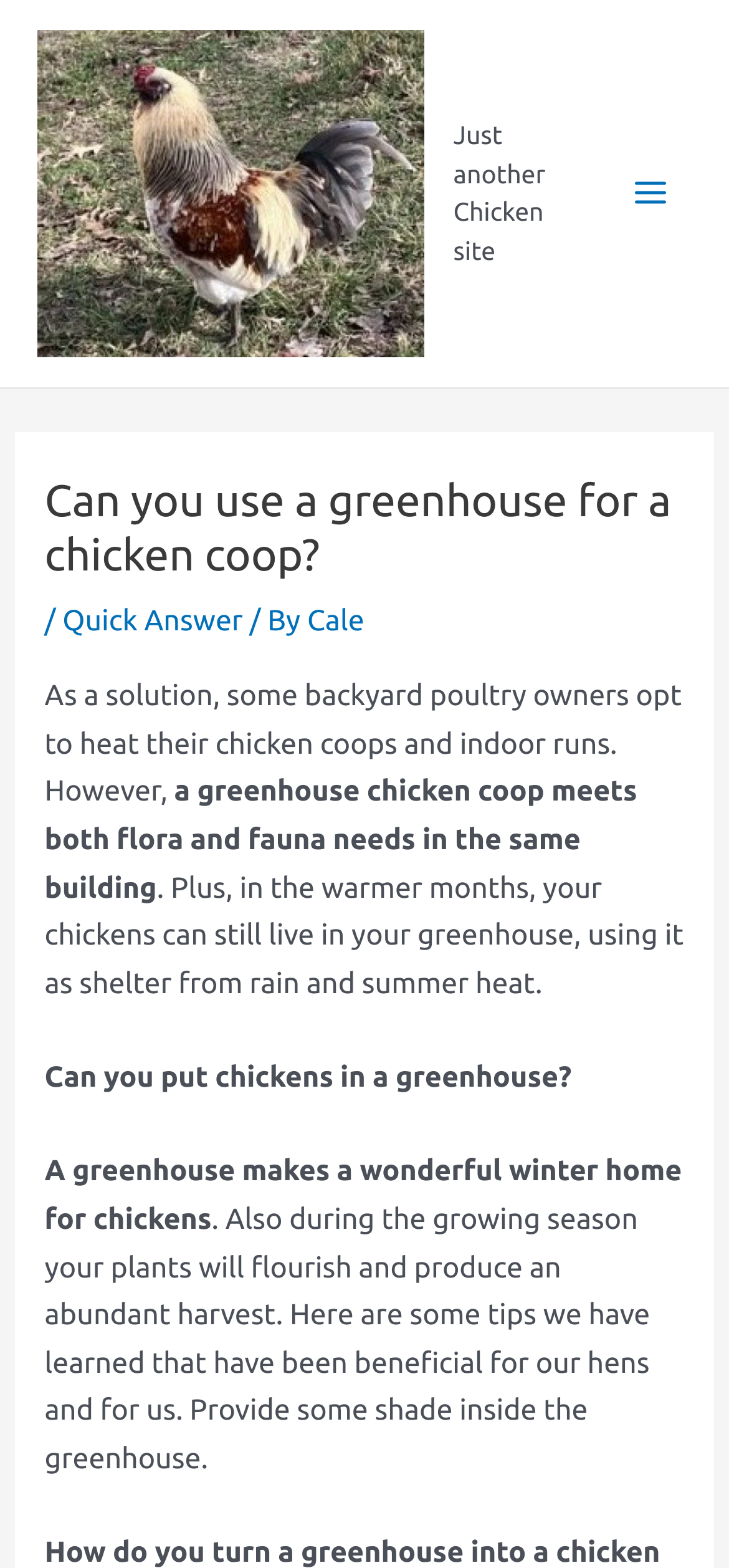Using the description: "Cale", identify the bounding box of the corresponding UI element in the screenshot.

[0.421, 0.386, 0.5, 0.406]